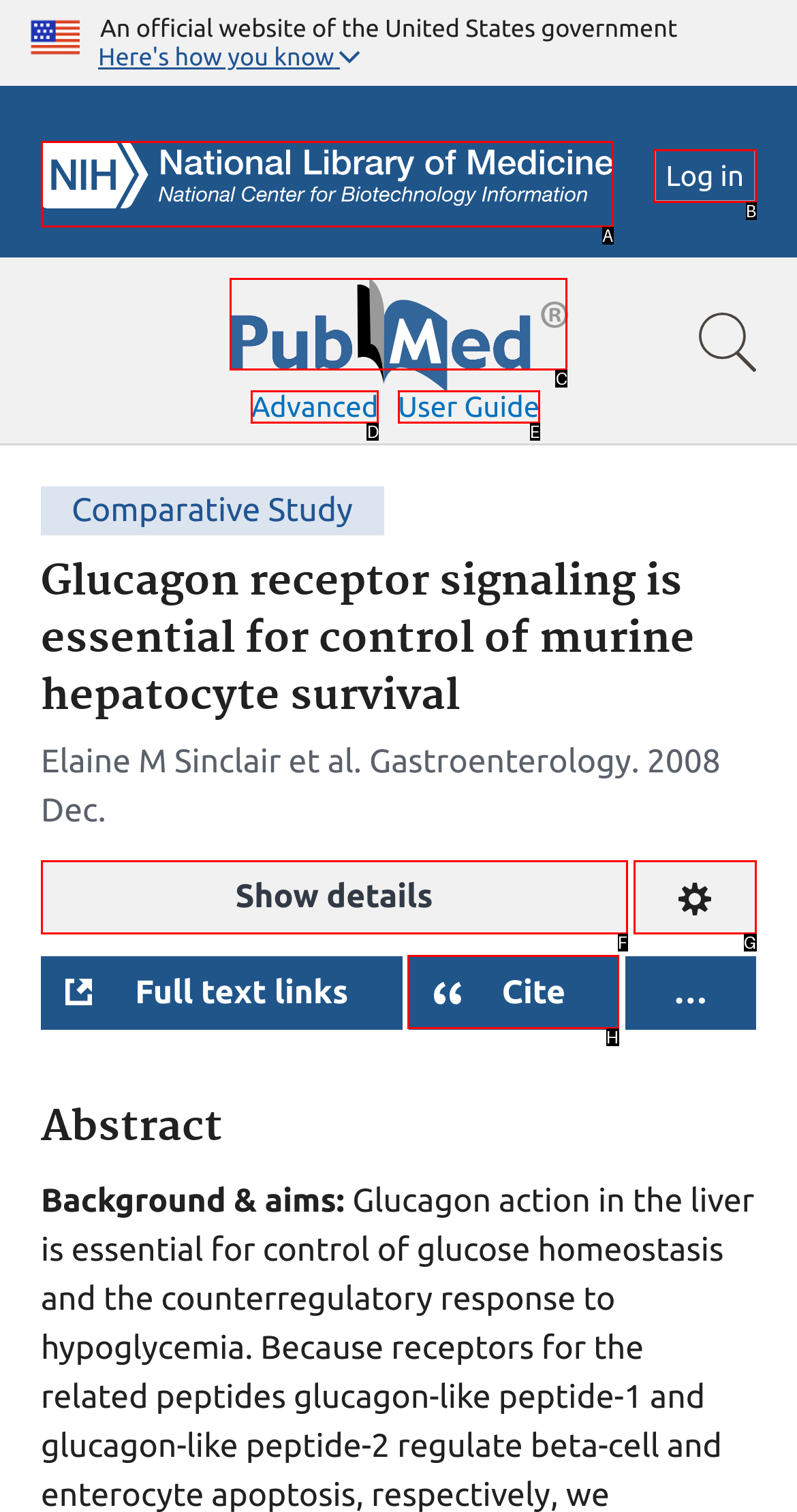Choose the letter of the element that should be clicked to complete the task: Log in to the system
Answer with the letter from the possible choices.

B